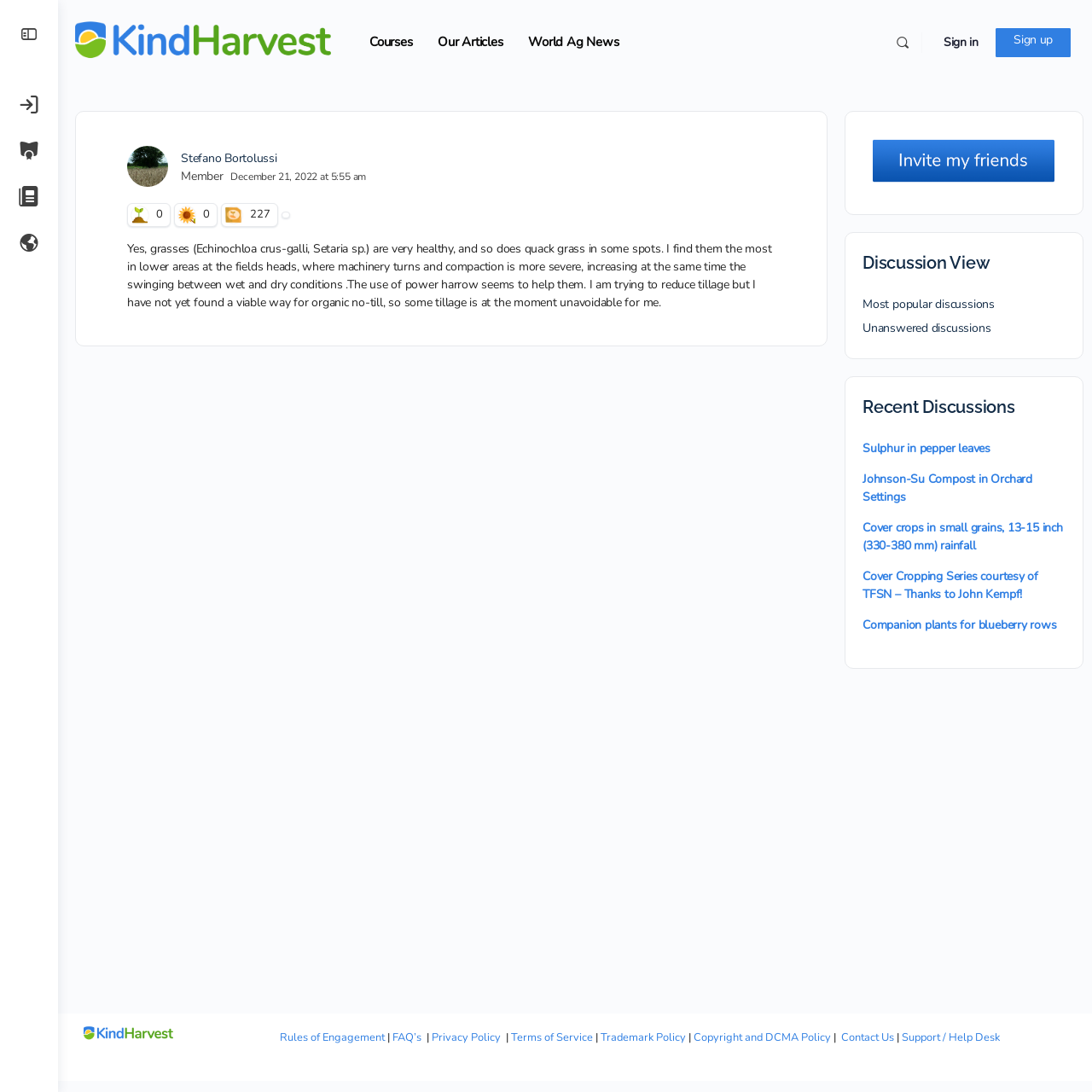Highlight the bounding box coordinates of the element you need to click to perform the following instruction: "Sign in."

[0.008, 0.074, 0.045, 0.116]